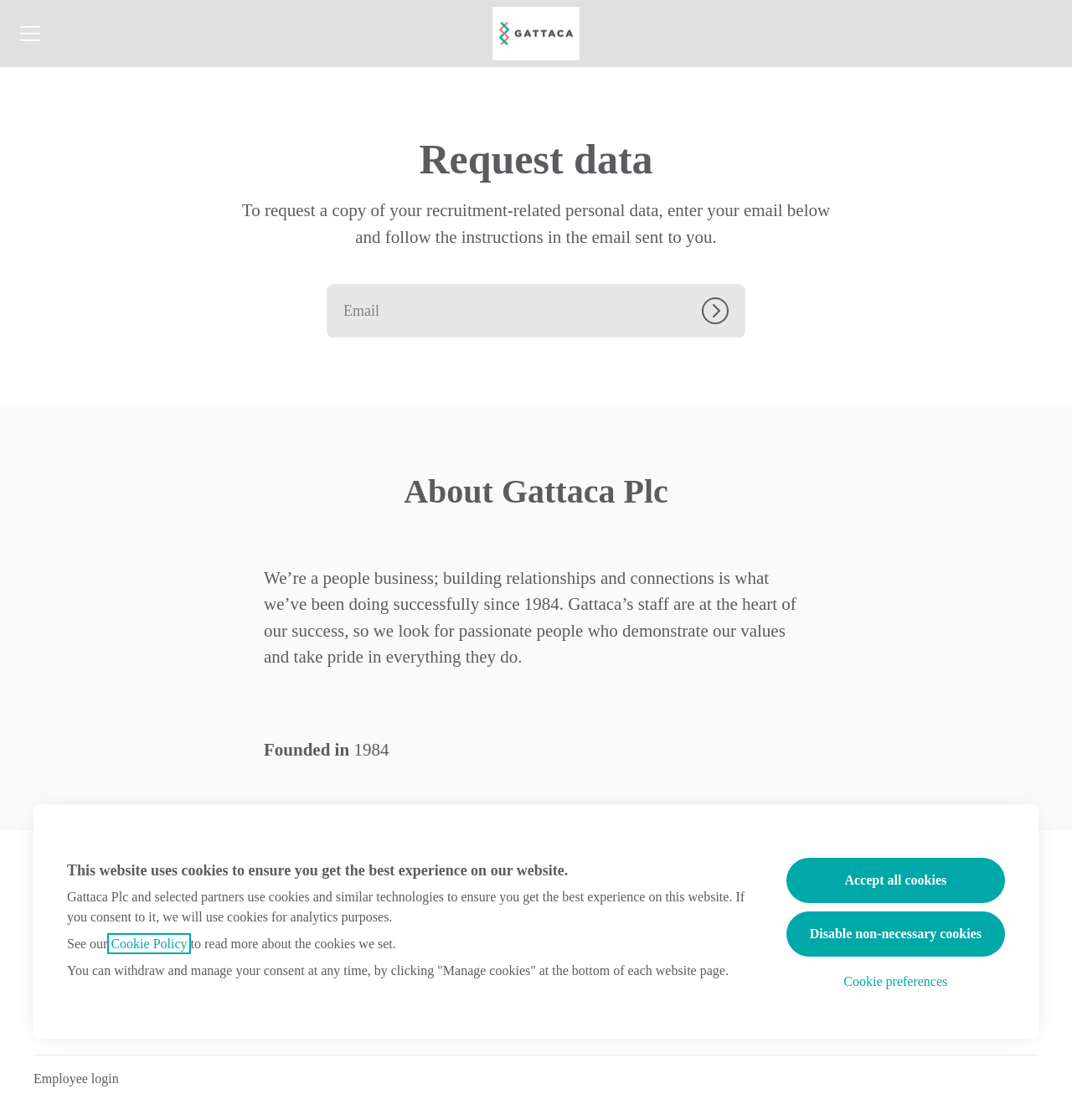Generate a thorough caption detailing the webpage content.

This webpage is focused on requesting personal data from Gattaca Plc's career site. At the top, there is a dialog box with a heading that informs users about the website's use of cookies. Below this, there is a paragraph of text explaining the use of cookies and a link to the Cookie Policy. Three buttons are placed side by side, allowing users to accept all cookies, disable non-necessary cookies, or adjust cookie preferences.

On the top left, there is a button labeled "Career menu" and a link to the Gattaca Plc career site, accompanied by a small image. The main content of the page is divided into two sections. The first section has a heading "Request data" and a paragraph of text explaining how to request a copy of recruitment-related personal data. Below this, there is a required email textbox and a "Submit" button.

The second section has a heading "About Gattaca Plc" and a paragraph of text describing the company's values and history. There are also several links and buttons at the bottom of the page, including links to the company's website, social media profiles, and an employee login page. Additionally, there are links to "Data & privacy" and "Manage cookies" at the bottom left.